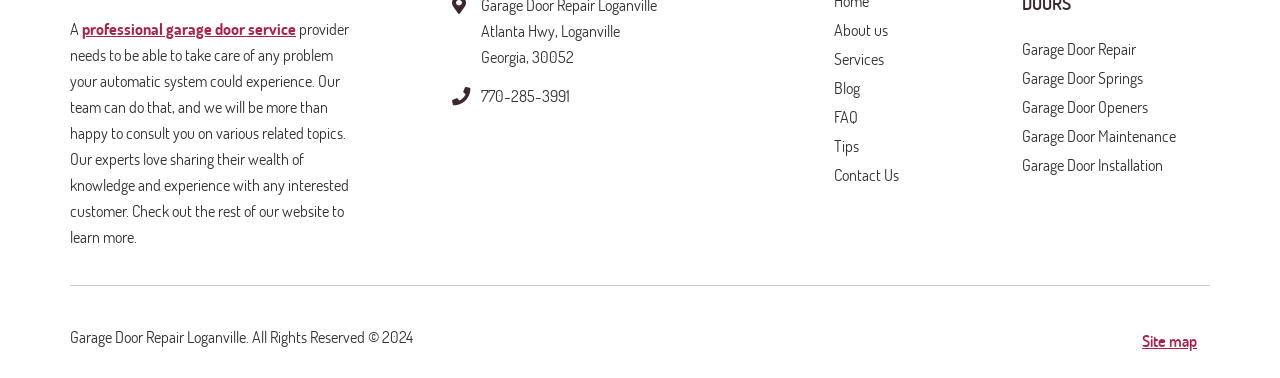Identify the bounding box coordinates for the UI element described as follows: "About us". Ensure the coordinates are four float numbers between 0 and 1, formatted as [left, top, right, bottom].

[0.651, 0.056, 0.787, 0.132]